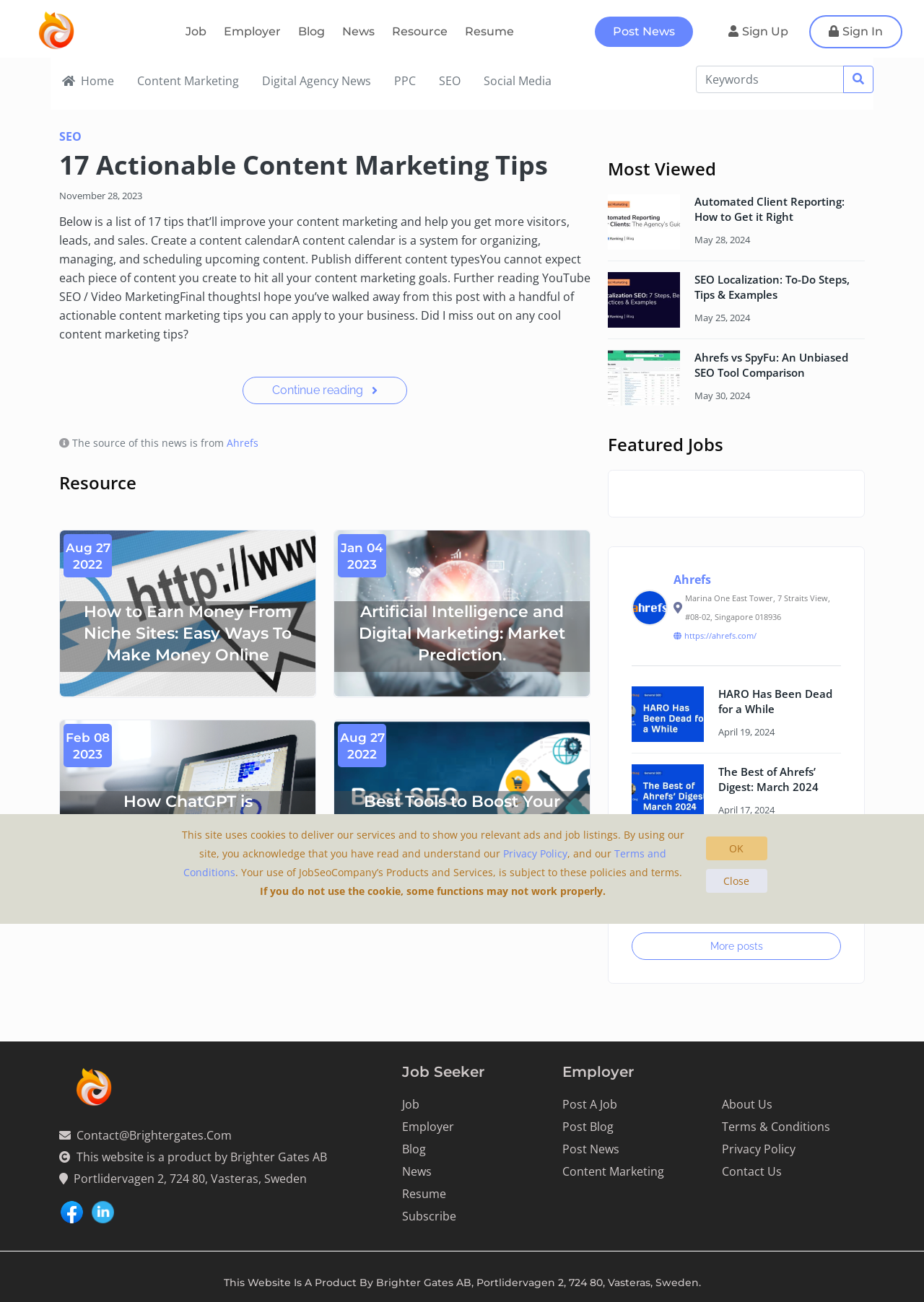What is the topic of the article?
Carefully examine the image and provide a detailed answer to the question.

The topic of the article can be inferred from the heading '17 Actionable Content Marketing Tips' and the content of the article, which provides tips and strategies for improving content marketing.